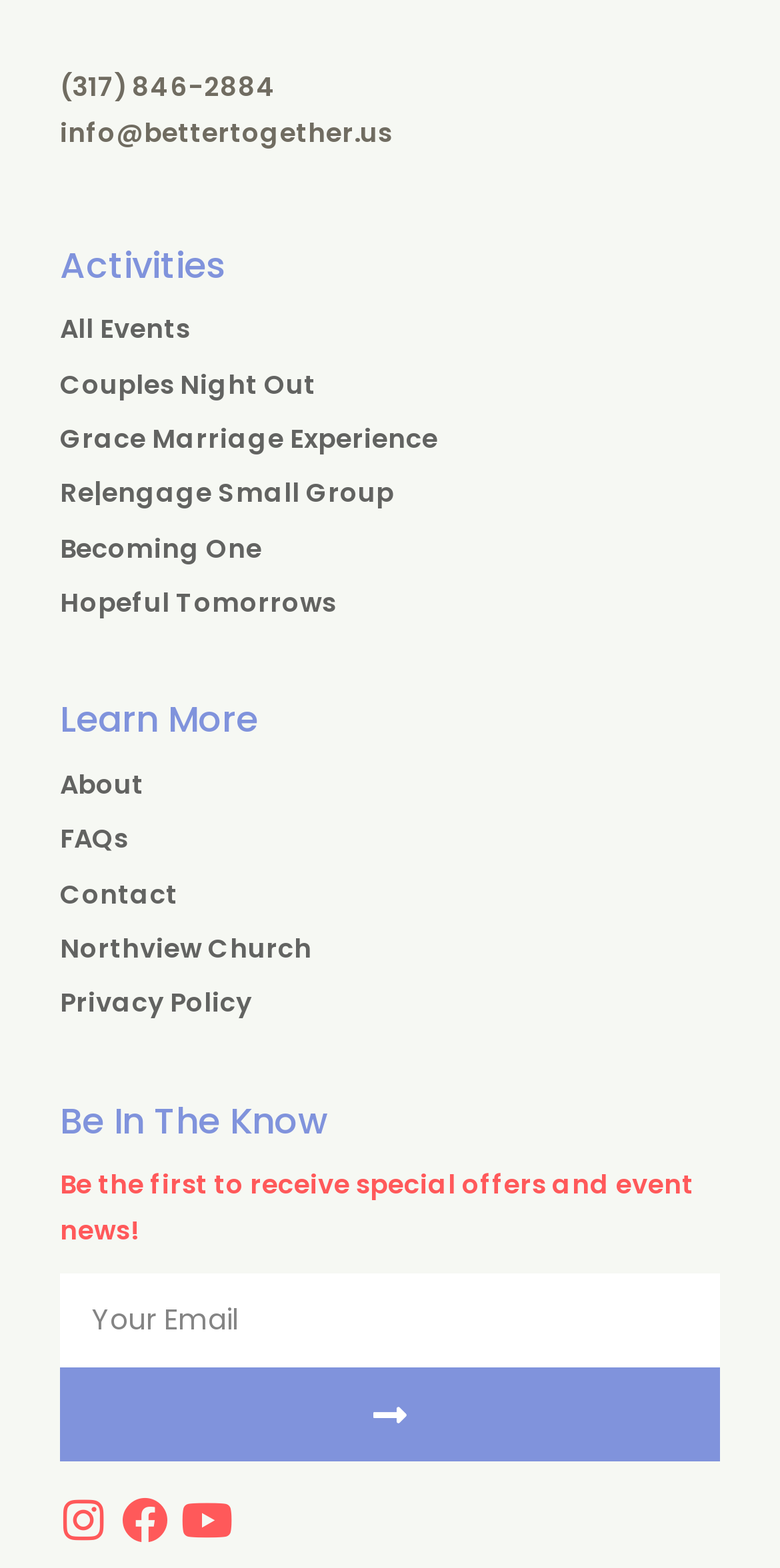Locate the bounding box coordinates of the area to click to fulfill this instruction: "Click the 'SUBMIT' button". The bounding box should be presented as four float numbers between 0 and 1, in the order [left, top, right, bottom].

[0.077, 0.872, 0.923, 0.932]